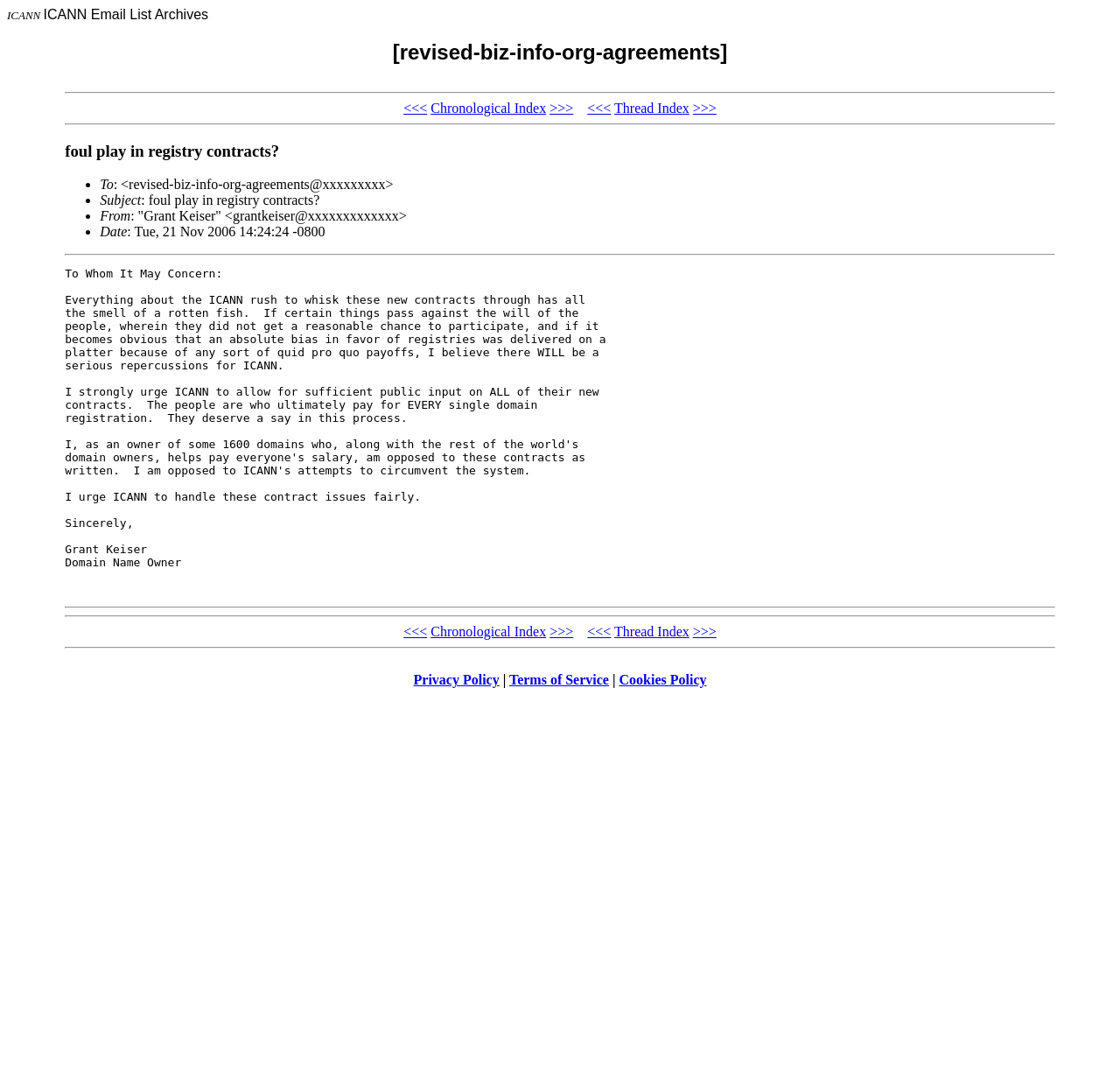Please specify the bounding box coordinates for the clickable region that will help you carry out the instruction: "View cookies policy".

[0.553, 0.63, 0.631, 0.644]